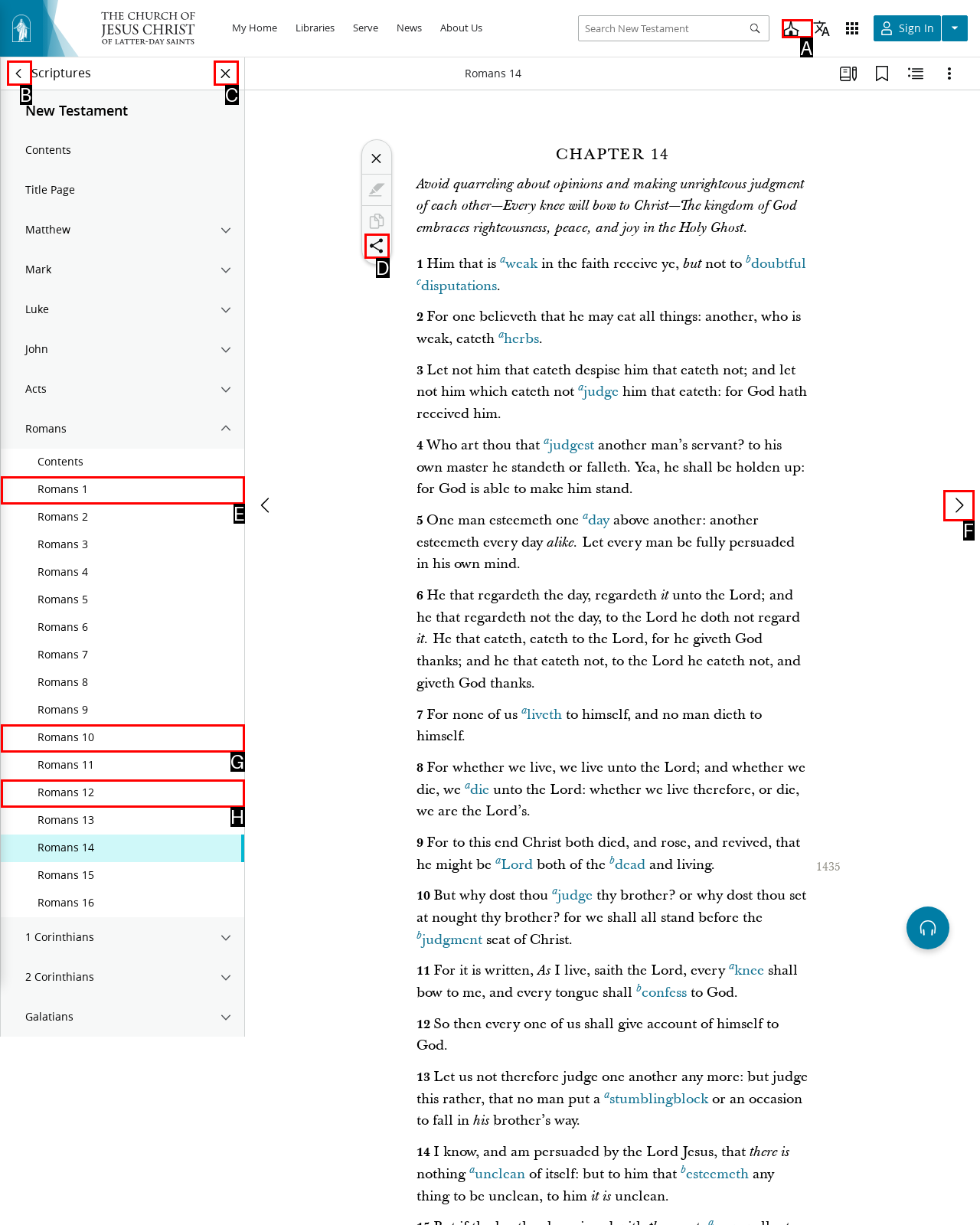Select the HTML element that needs to be clicked to perform the task: Click on the 'Home' link. Reply with the letter of the chosen option.

None